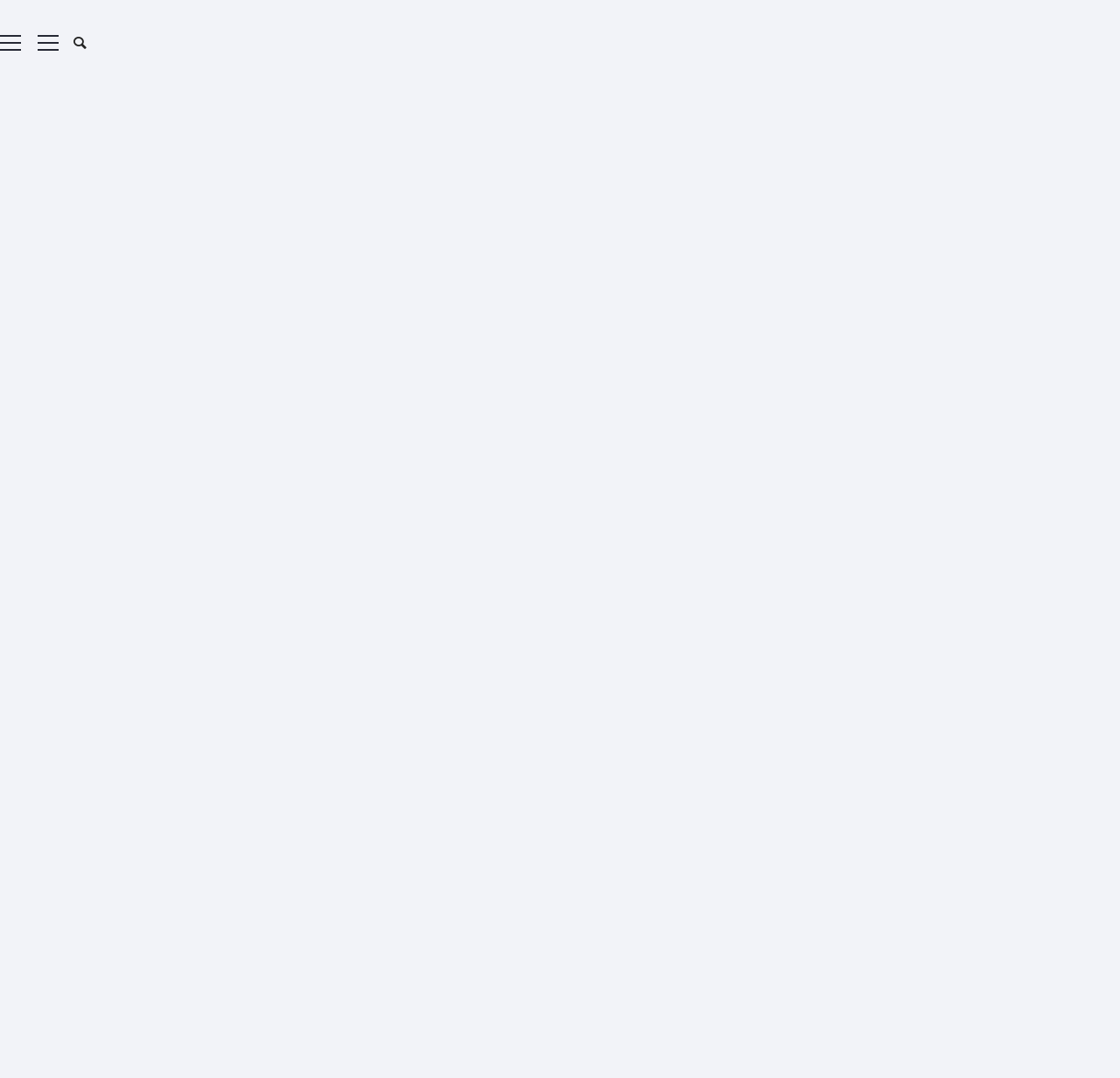Please locate and generate the primary heading on this webpage.

AIYA Links: Selamat Hari Raya Idulfitri 2016/1437H